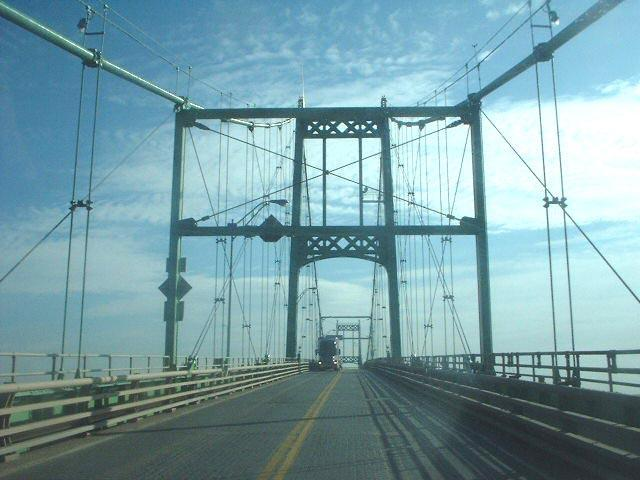What connects Wellesley Island to Hill Island? Observe the screenshot and provide a one-word or short phrase answer.

Hill Bridge